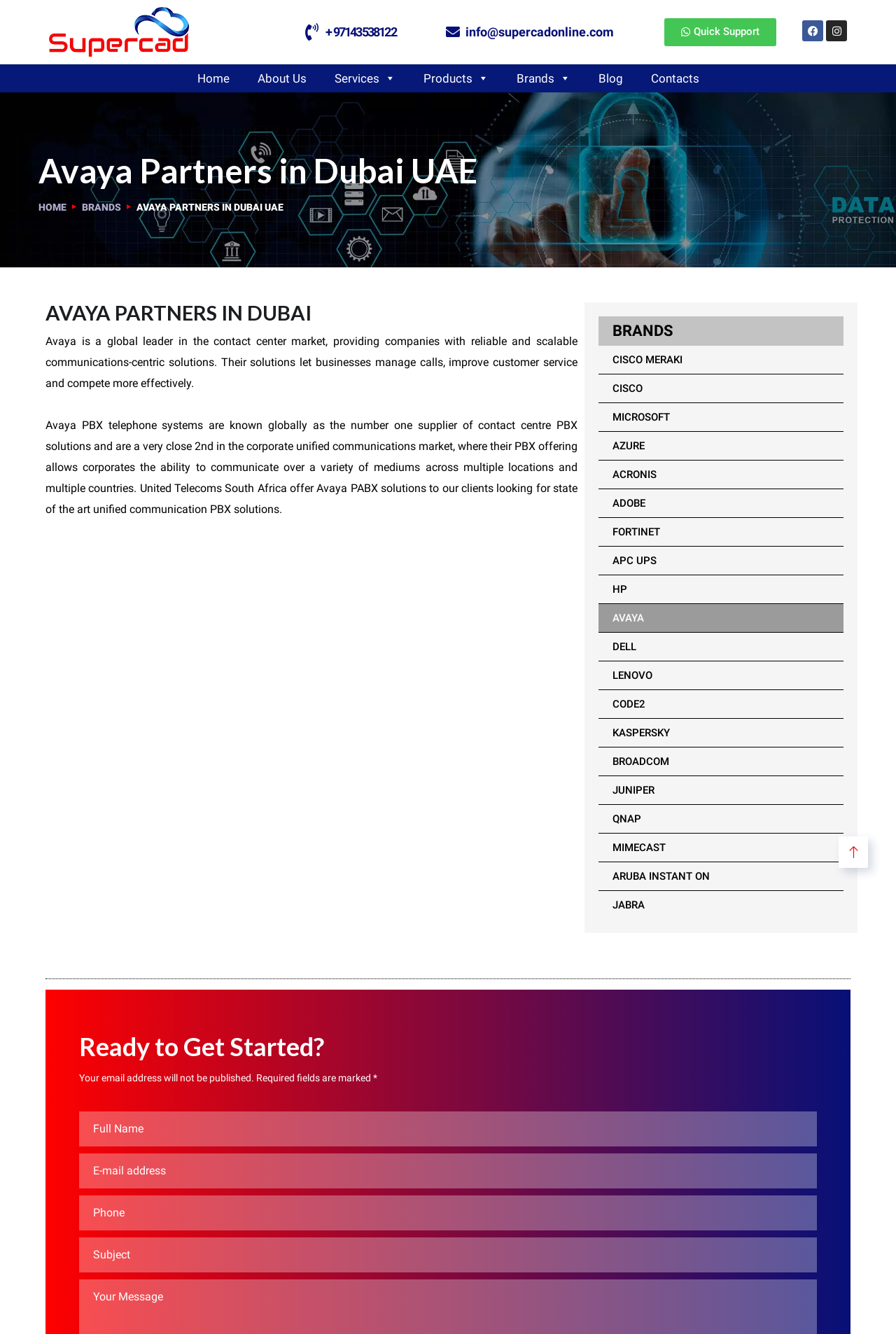How many fields are required in the form at the bottom of the webpage?
Answer the question with a single word or phrase by looking at the picture.

4